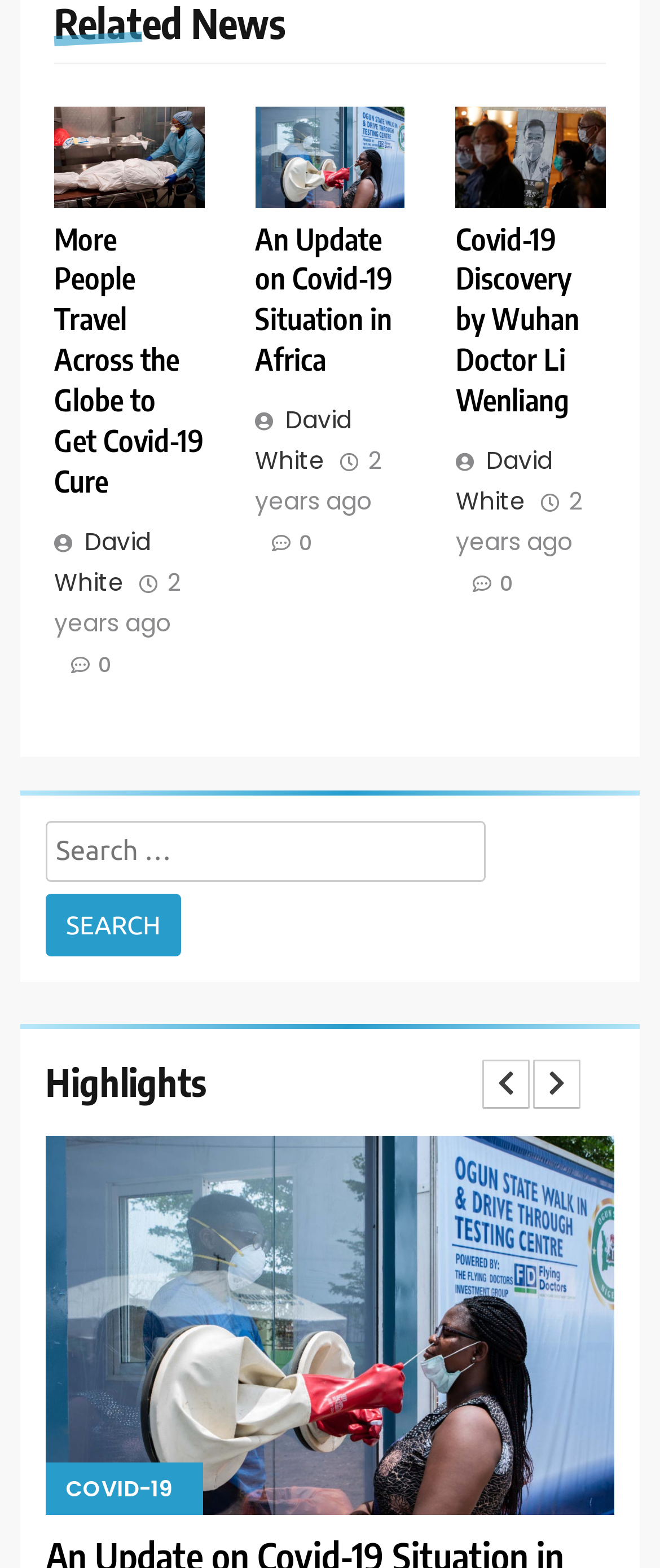Who is the author of the first article?
Look at the image and respond to the question as thoroughly as possible.

I looked at the first article element and found a link element with the text ' David White', which suggests that David White is the author of the first article.